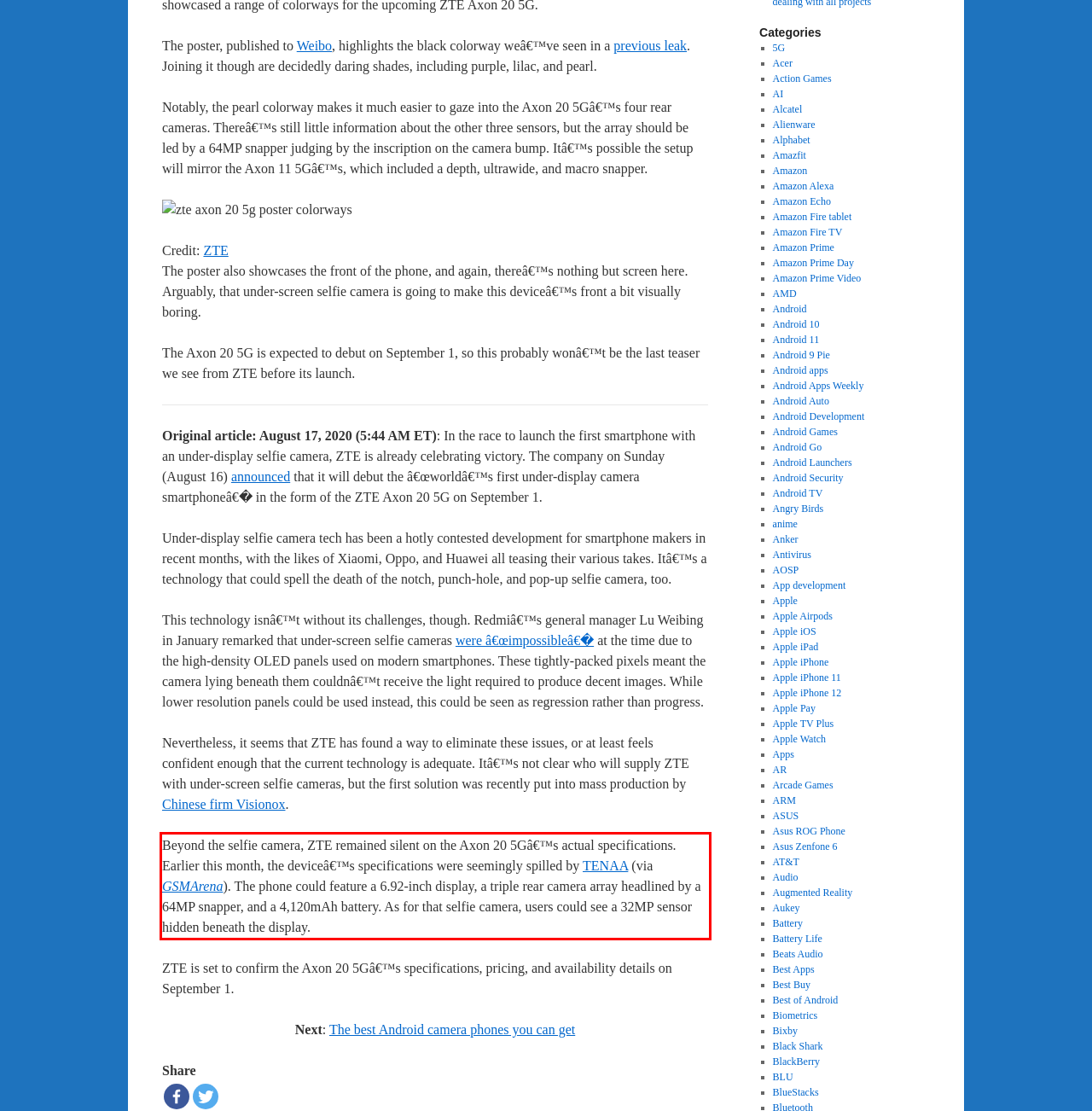Analyze the screenshot of the webpage and extract the text from the UI element that is inside the red bounding box.

Beyond the selfie camera, ZTE remained silent on the Axon 20 5Gâ€™s actual specifications. Earlier this month, the deviceâ€™s specifications were seemingly spilled by TENAA (via GSMArena). The phone could feature a 6.92-inch display, a triple rear camera array headlined by a 64MP snapper, and a 4,120mAh battery. As for that selfie camera, users could see a 32MP sensor hidden beneath the display.